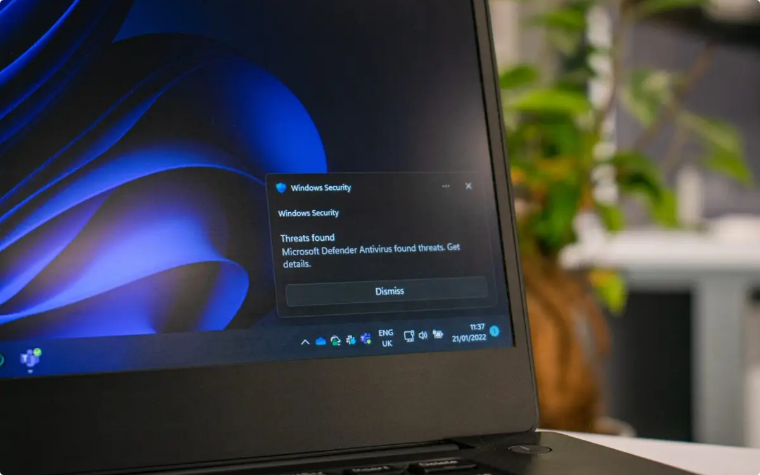What is the date displayed on the screen? Look at the image and give a one-word or short phrase answer.

February 21, 2022